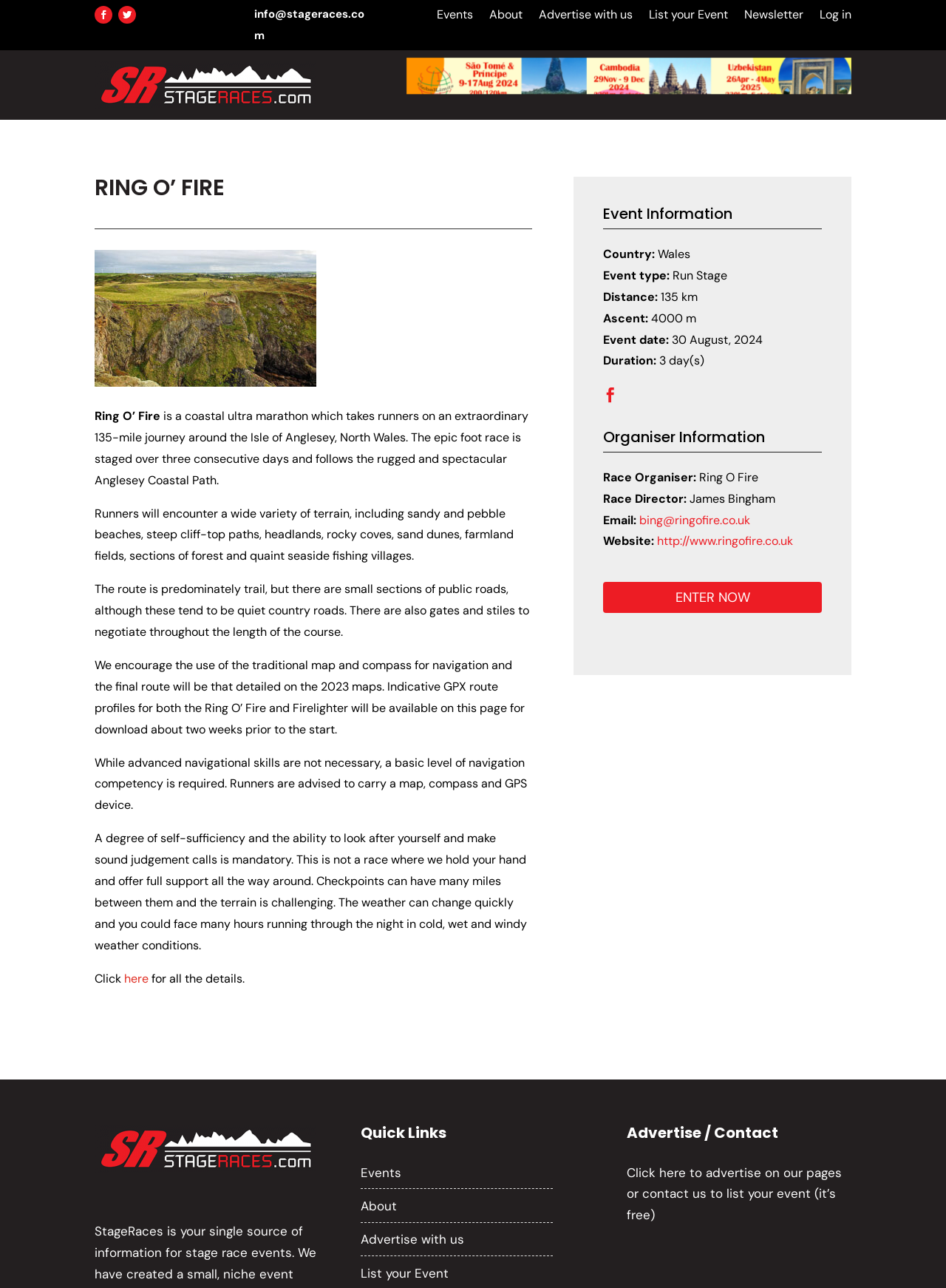What is the name of the ultra marathon?
Based on the content of the image, thoroughly explain and answer the question.

The name of the ultra marathon can be found in the heading 'RING O’ FIRE' and also in the StaticText 'Ring O’ Fire' which is a coastal ultra marathon.